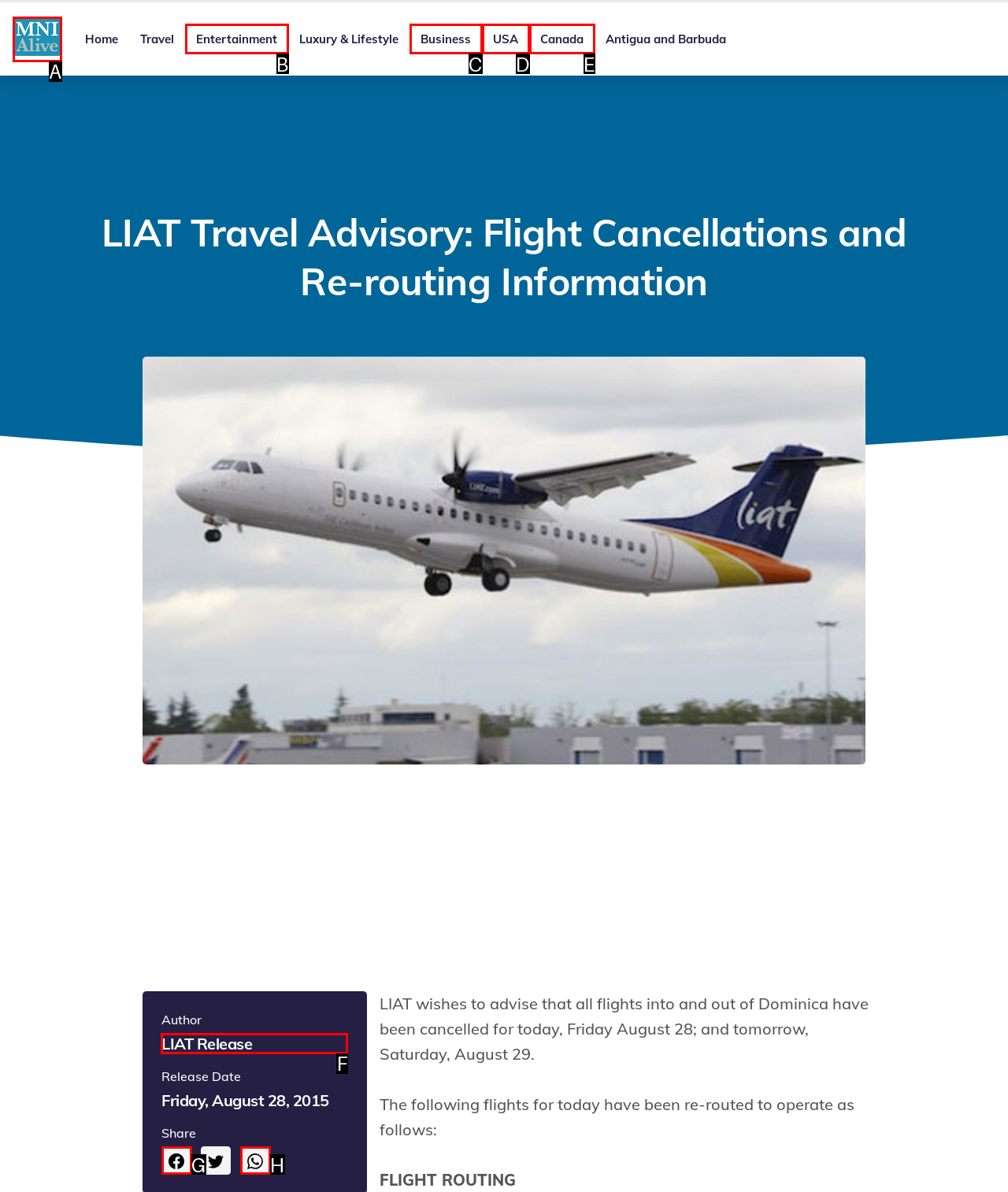Point out the correct UI element to click to carry out this instruction: Check LIAT Release
Answer with the letter of the chosen option from the provided choices directly.

F